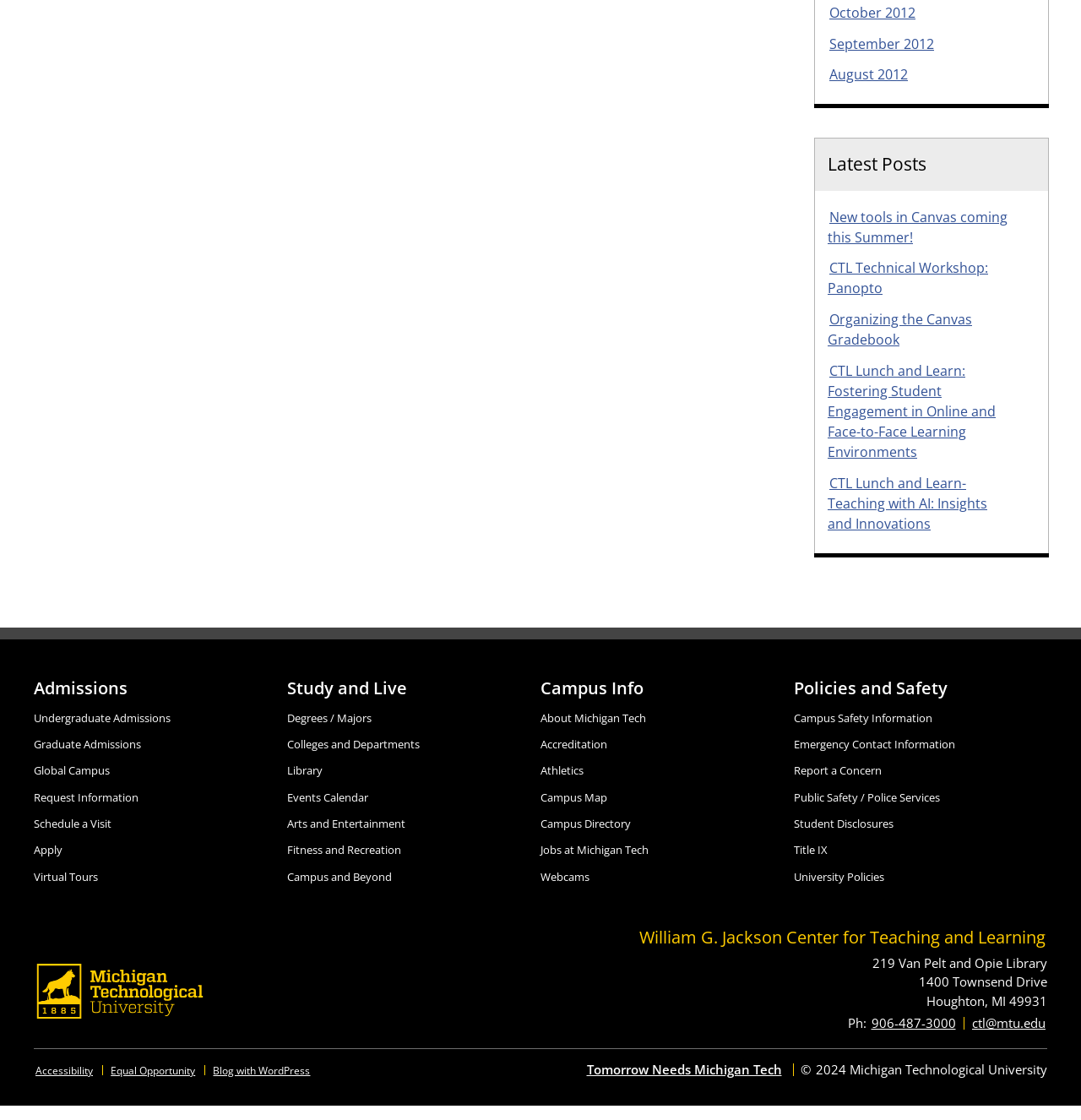Reply to the question with a brief word or phrase: What is the last link under 'Campus Info'?

Webcams